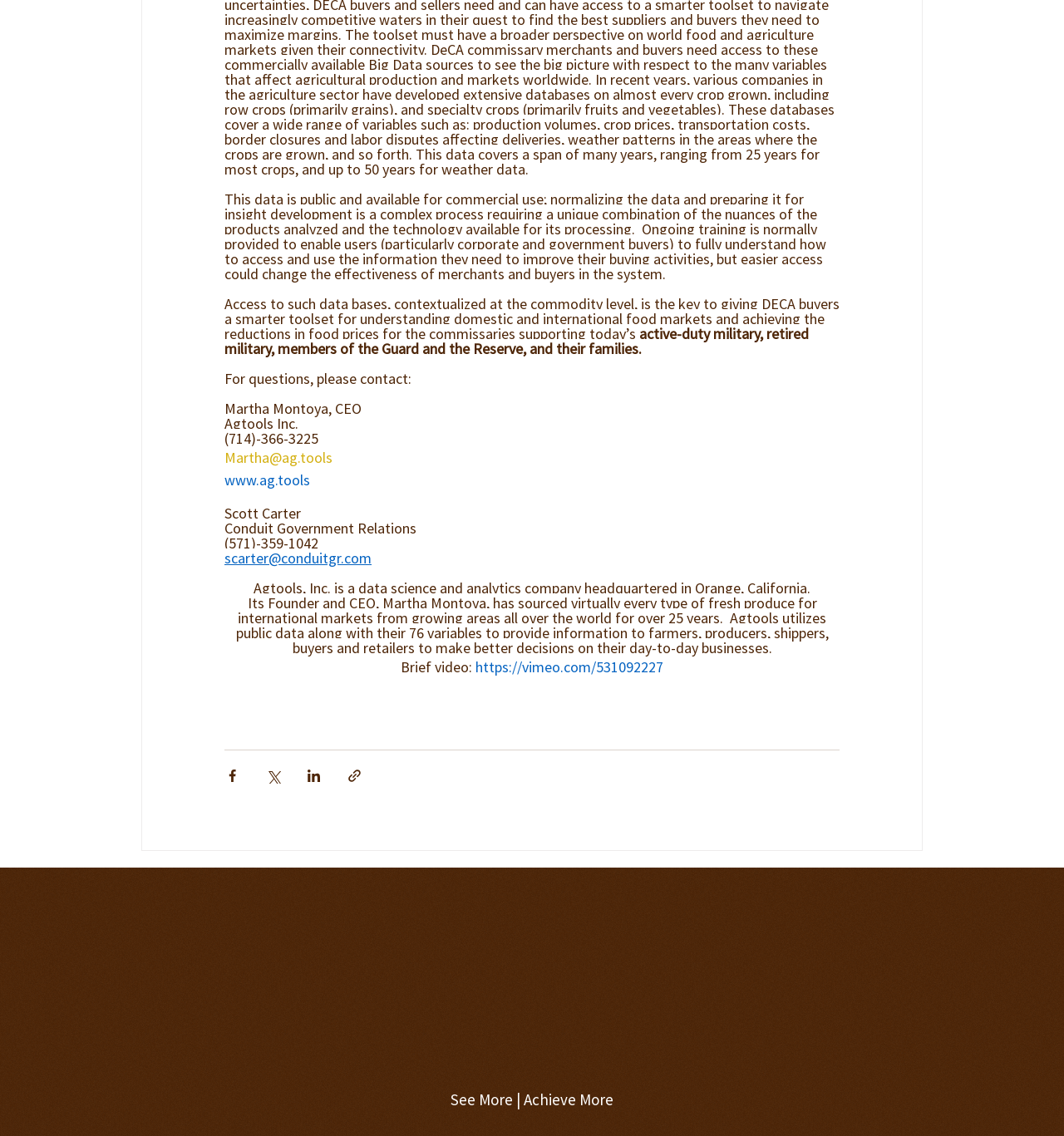Find the bounding box coordinates of the element I should click to carry out the following instruction: "Contact us via email".

[0.259, 0.822, 0.341, 0.836]